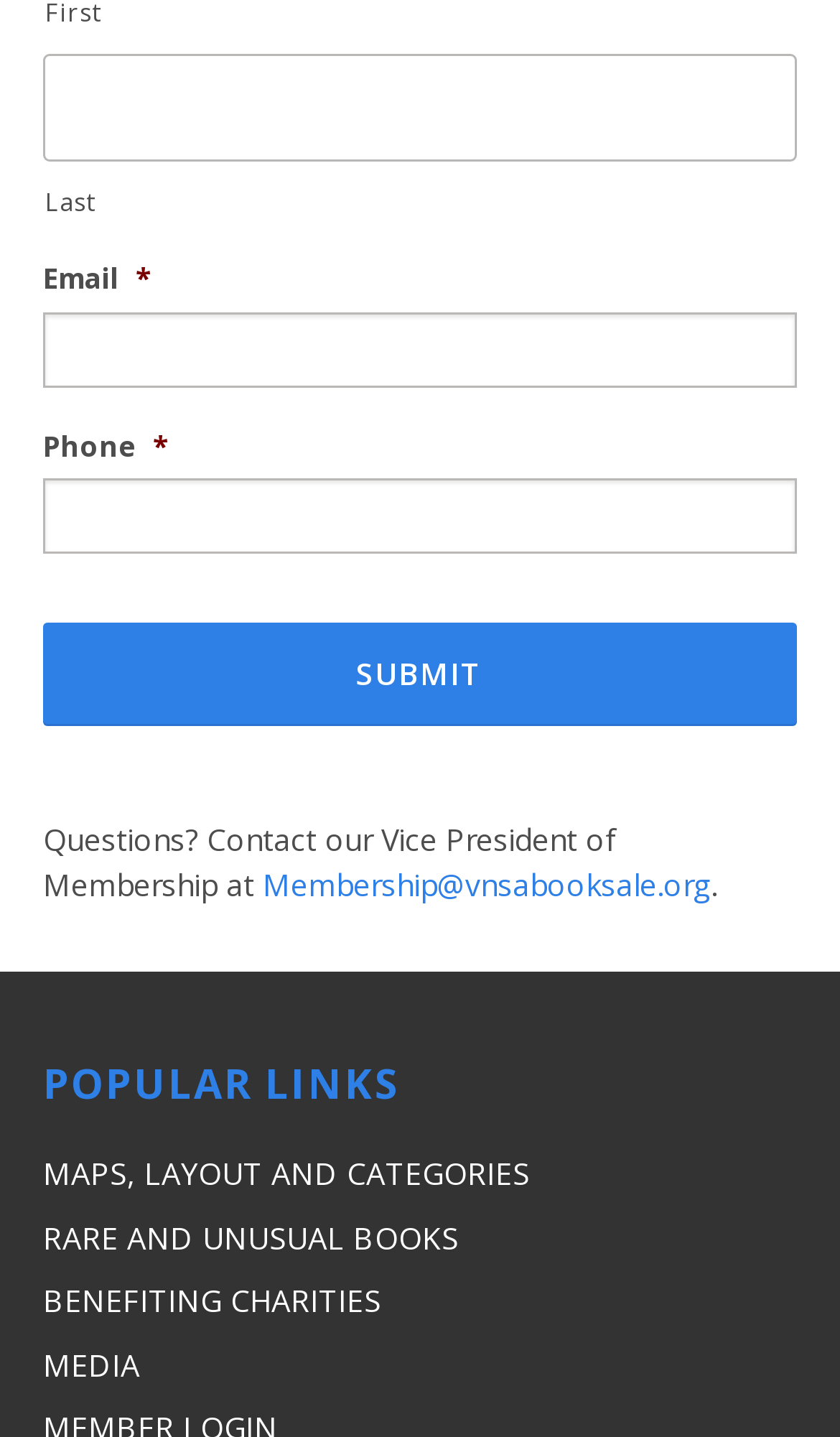Locate the bounding box of the UI element described in the following text: "Spannerheads.com".

None